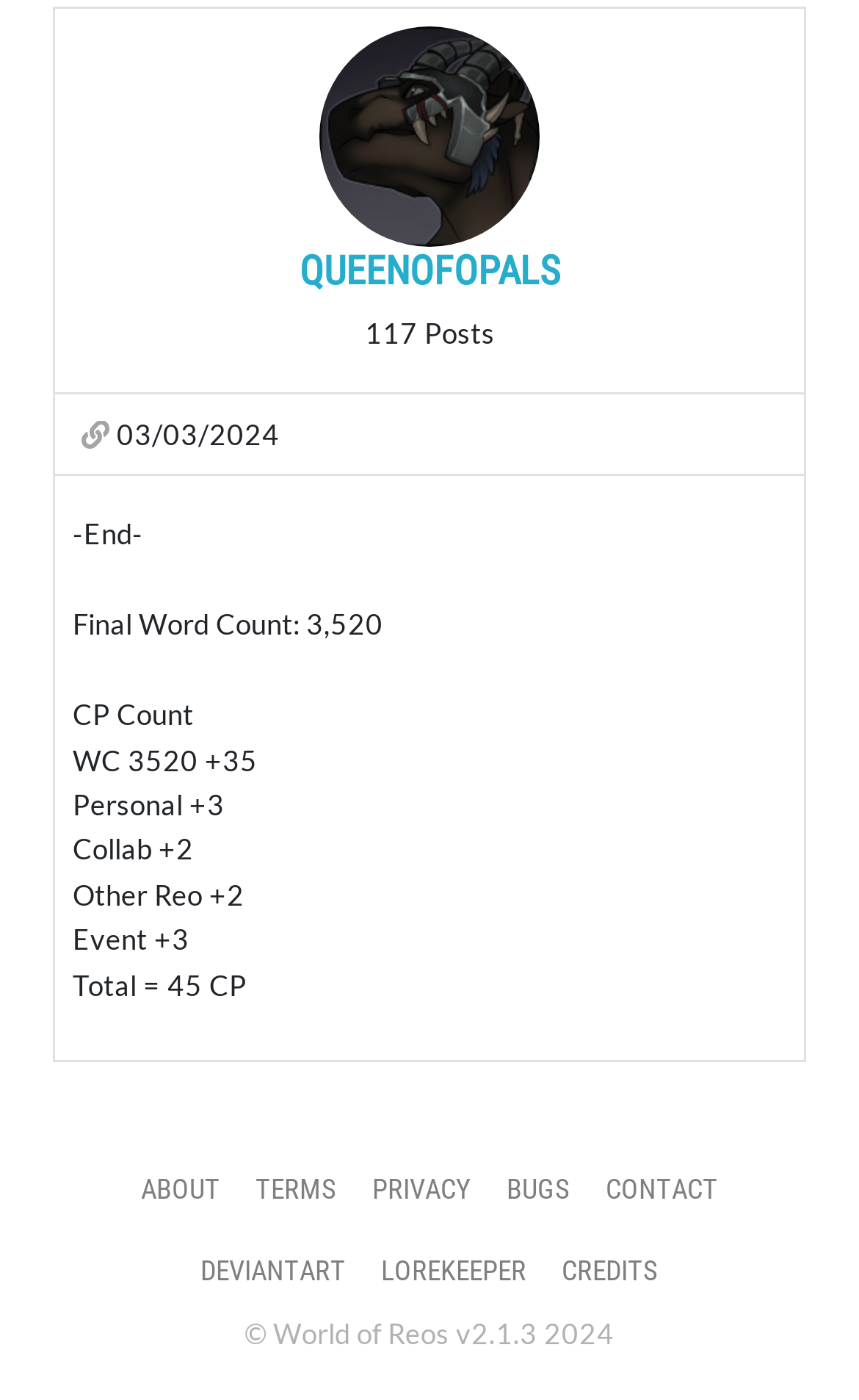Please identify the bounding box coordinates of the region to click in order to complete the task: "View Huili County information". The coordinates must be four float numbers between 0 and 1, specified as [left, top, right, bottom].

None